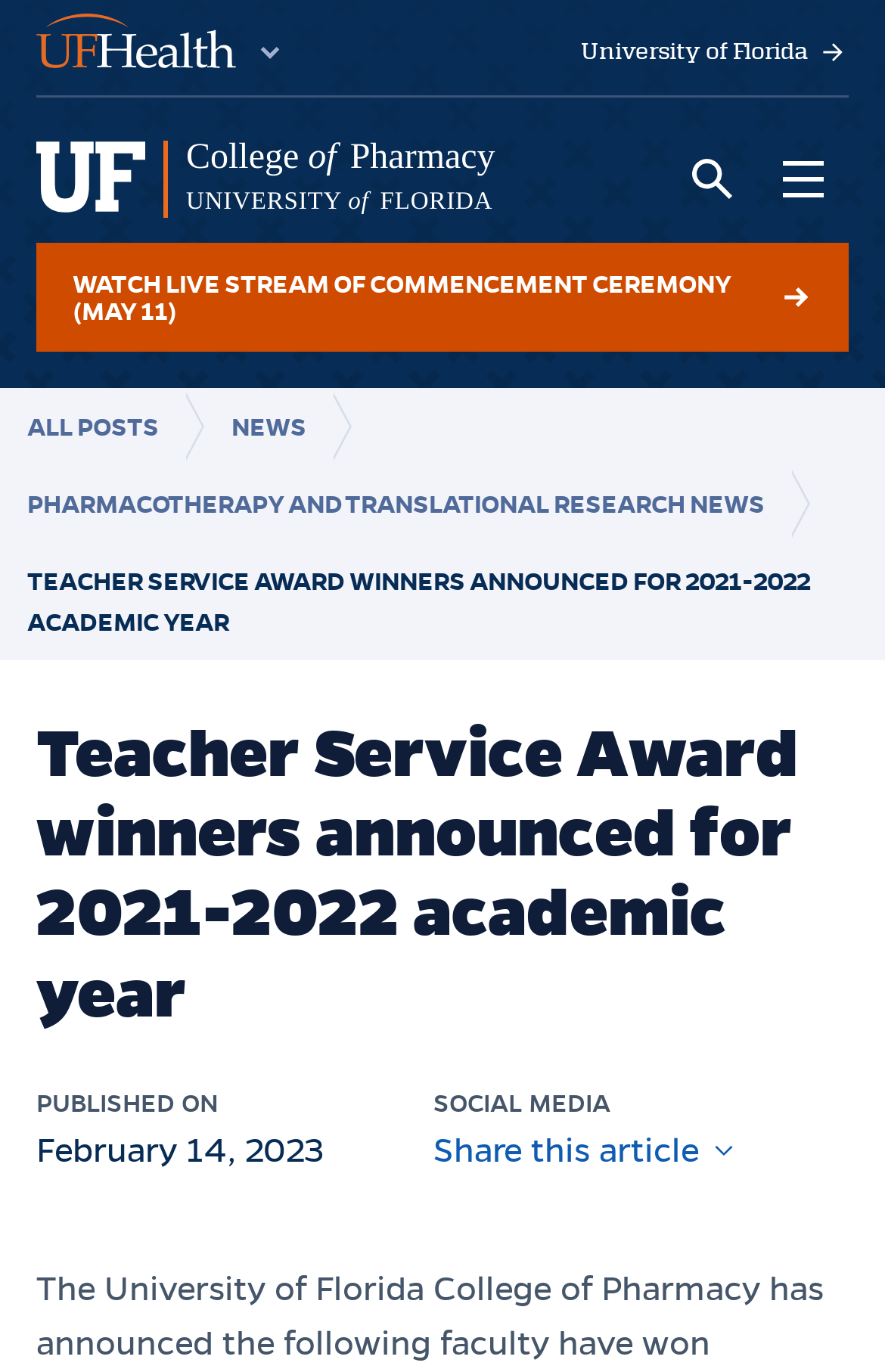Can you find the bounding box coordinates for the element to click on to achieve the instruction: "Share this article"?

[0.49, 0.823, 0.836, 0.853]